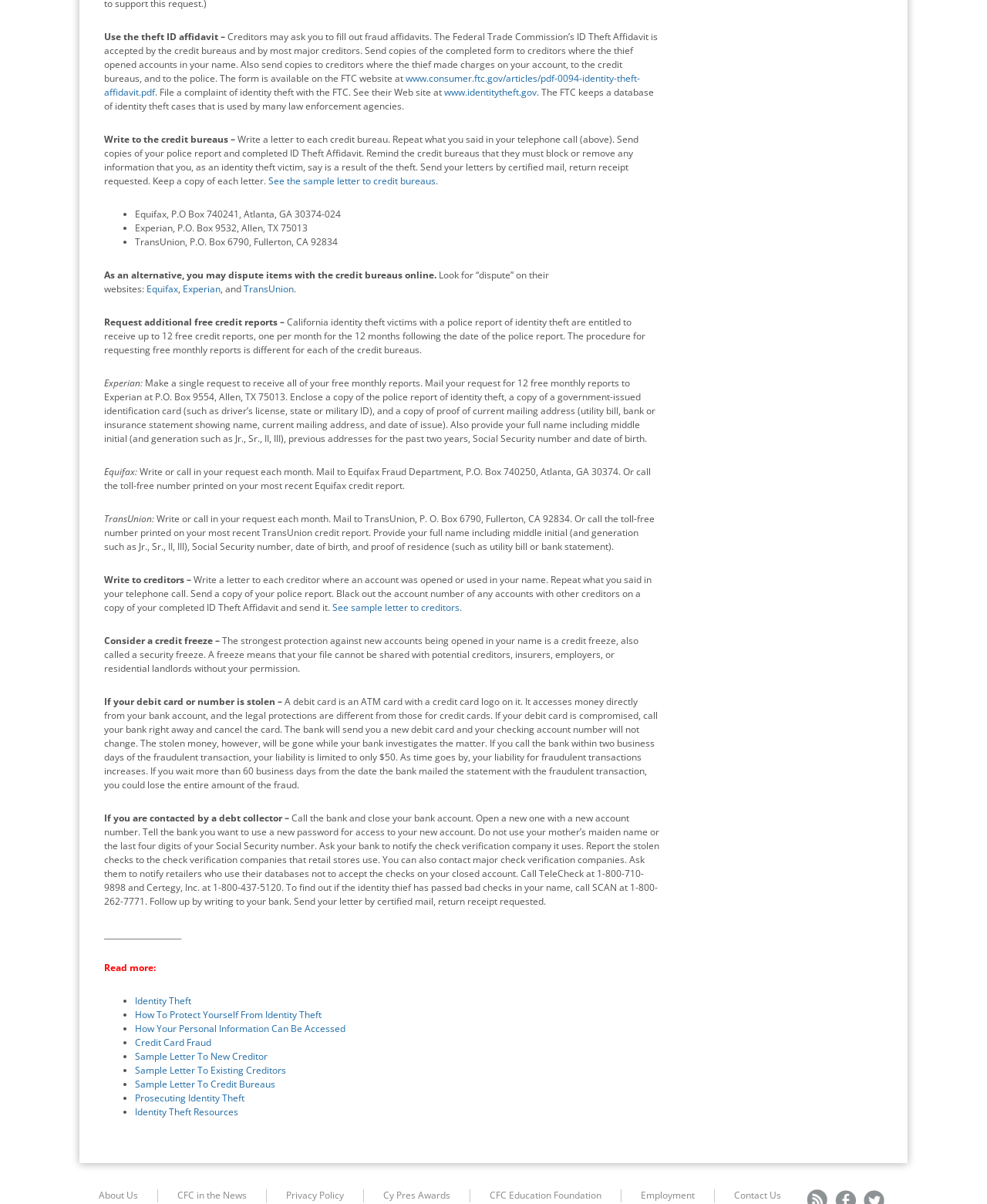Please identify the bounding box coordinates of the element I need to click to follow this instruction: "view the Portfolio section".

None